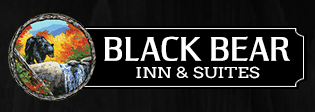What is the font style of 'BLACK BEAR' in the logo?
Please respond to the question with a detailed and well-explained answer.

The text prominently states 'BLACK BEAR' in bold, capital letters, which indicates that the font style of 'BLACK BEAR' in the logo is bold and in capital letters.